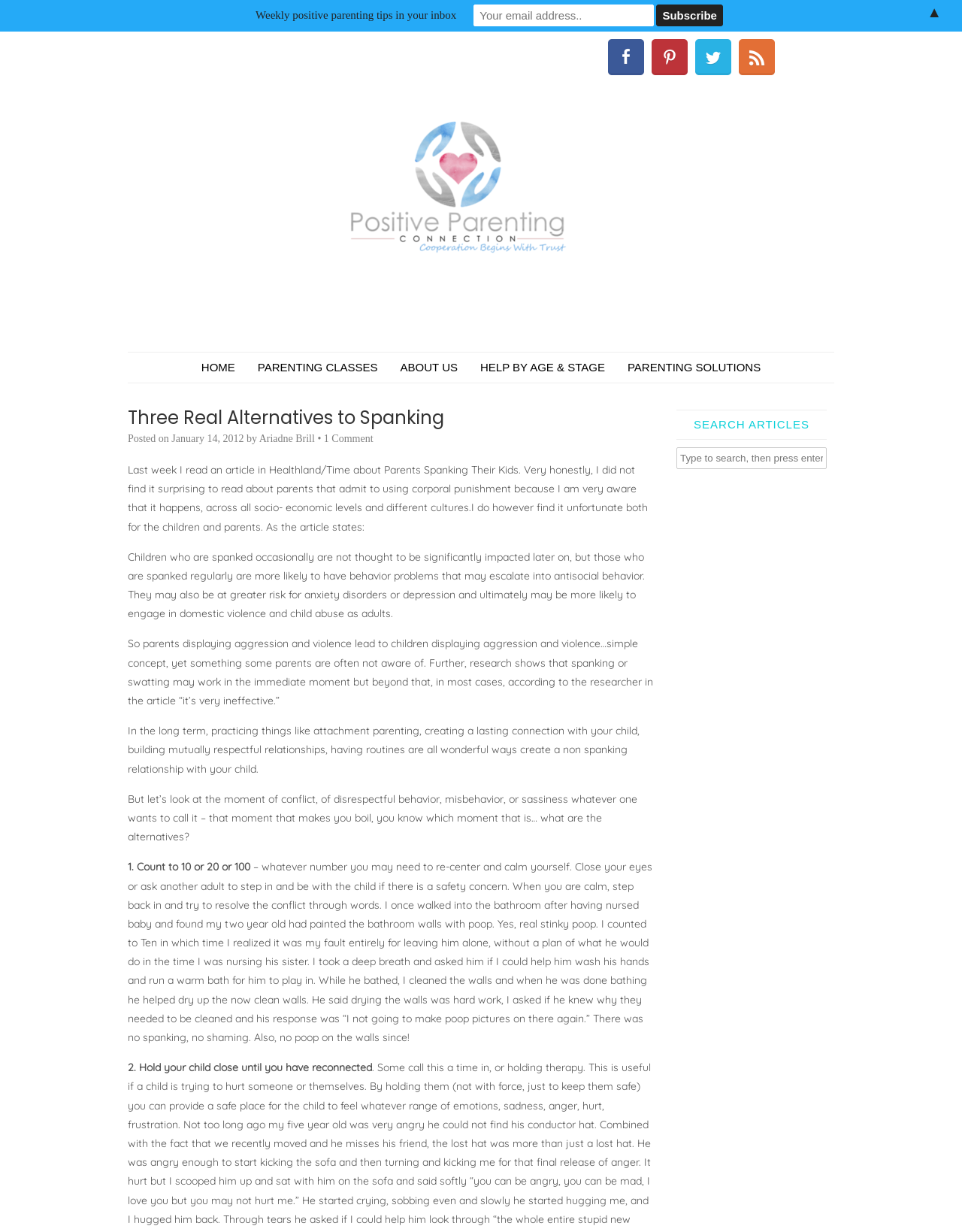What is the first alternative to spanking mentioned in the article?
Please provide an in-depth and detailed response to the question.

I found the first alternative to spanking by reading the article content. The article mentions that one alternative to spanking is to count to 10 or 20 or 100 to calm oneself down before addressing the child's behavior.